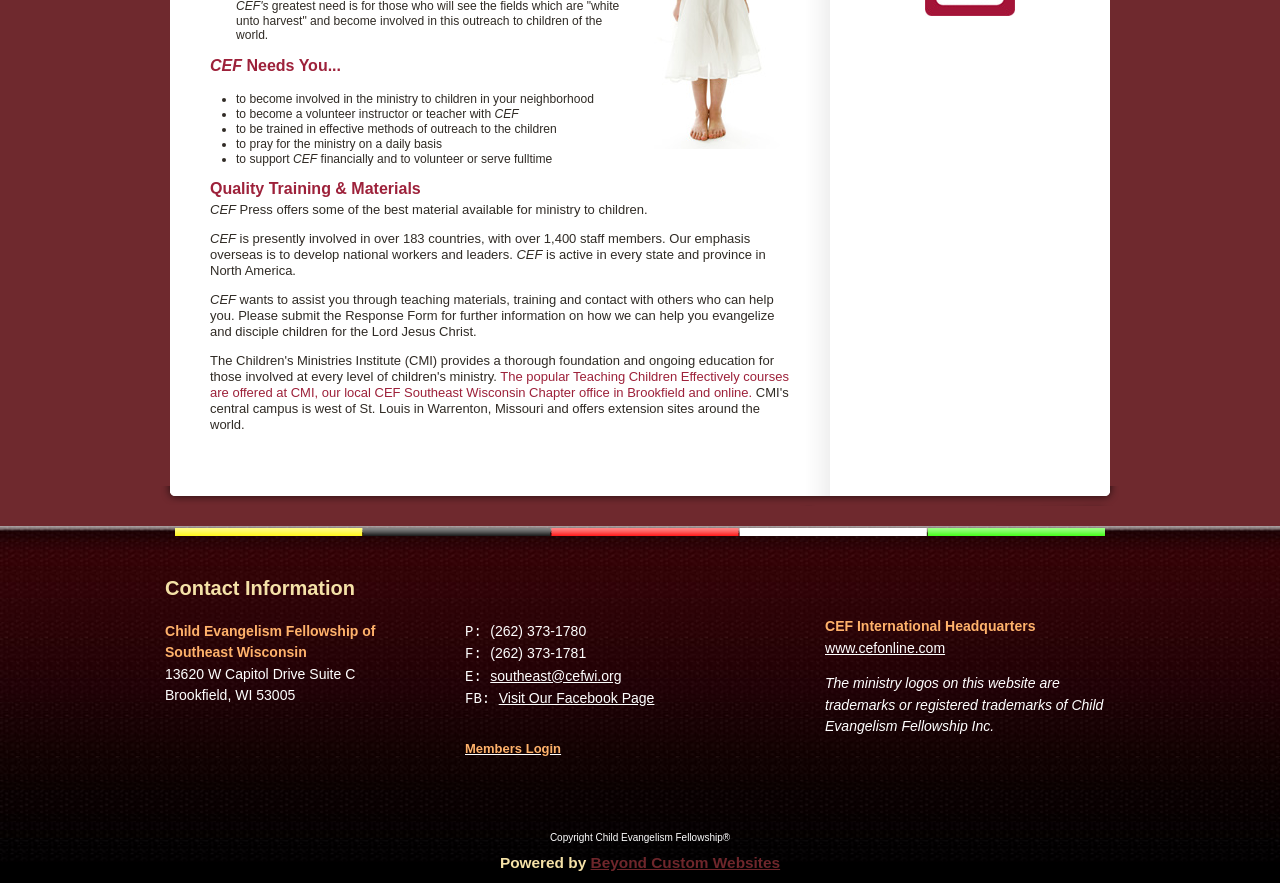Using the element description: "Members Login", determine the bounding box coordinates for the specified UI element. The coordinates should be four float numbers between 0 and 1, [left, top, right, bottom].

[0.363, 0.839, 0.438, 0.856]